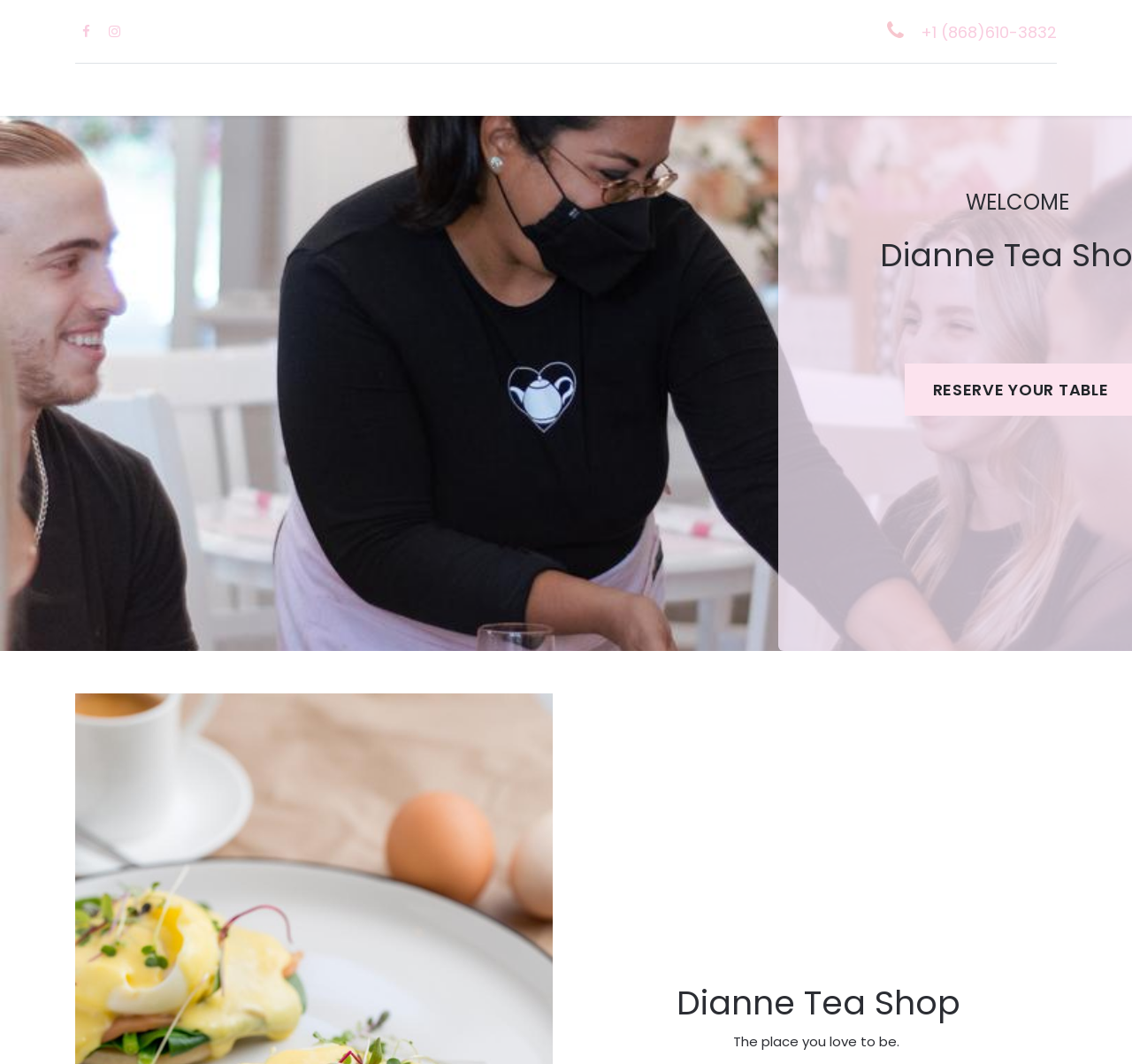Identify the bounding box coordinates of the clickable region required to complete the instruction: "go to home page". The coordinates should be given as four float numbers within the range of 0 and 1, i.e., [left, top, right, bottom].

[0.325, 0.068, 0.382, 0.1]